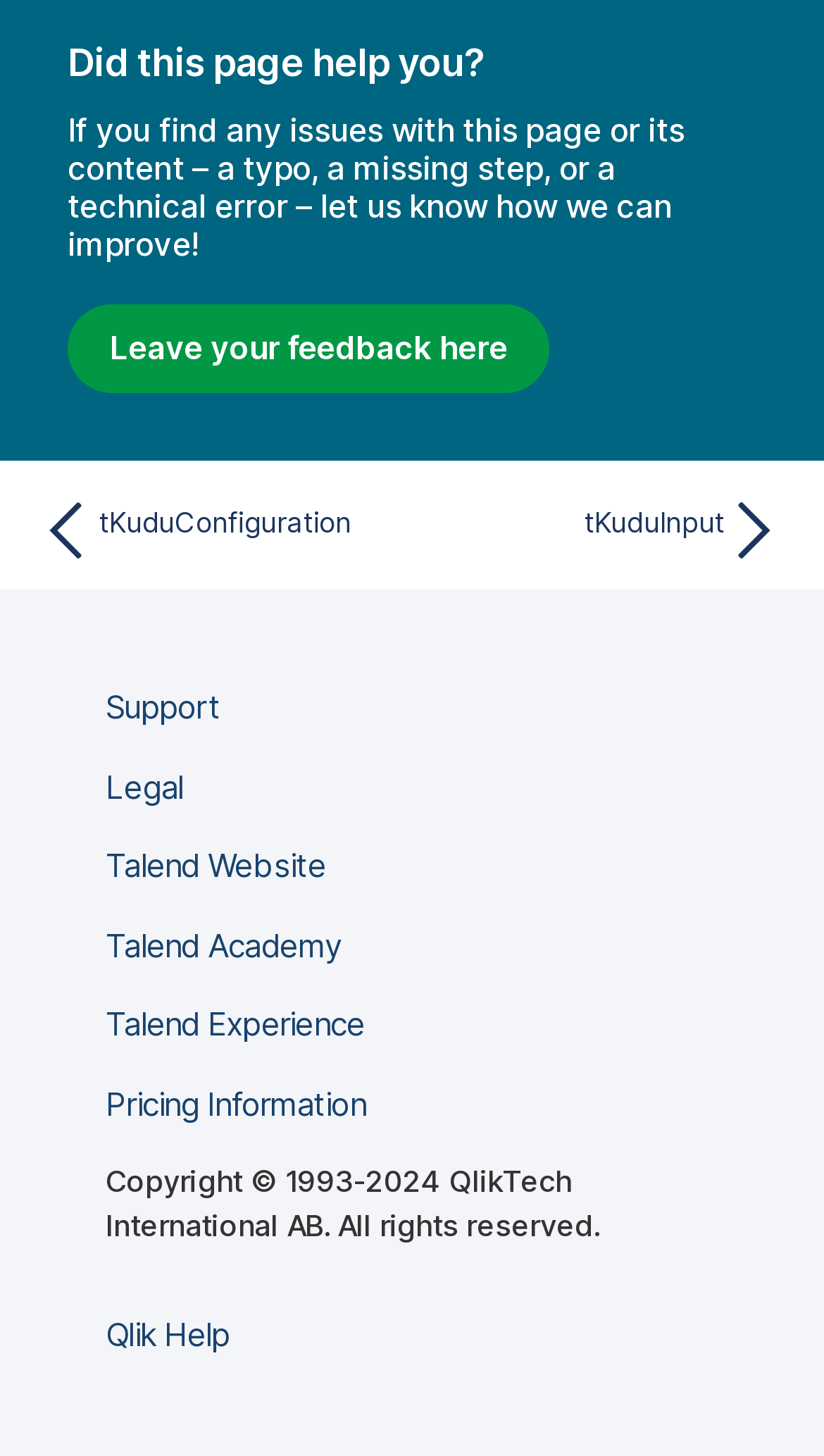Answer this question in one word or a short phrase: What is the purpose of the 'Next topic: tKuduInput' link?

Navigate to next topic